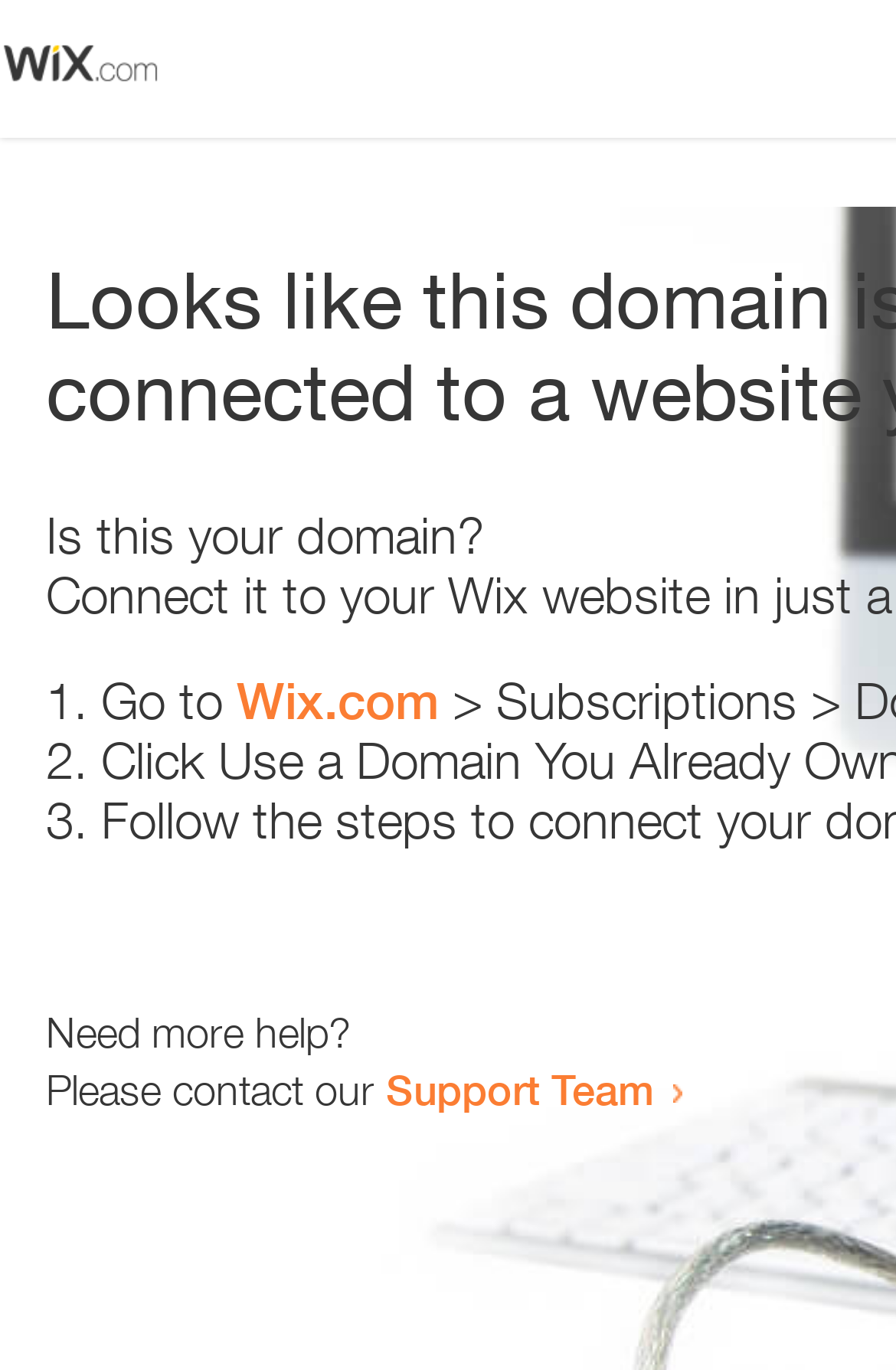Using the webpage screenshot, locate the HTML element that fits the following description and provide its bounding box: "Support Team".

[0.431, 0.776, 0.731, 0.813]